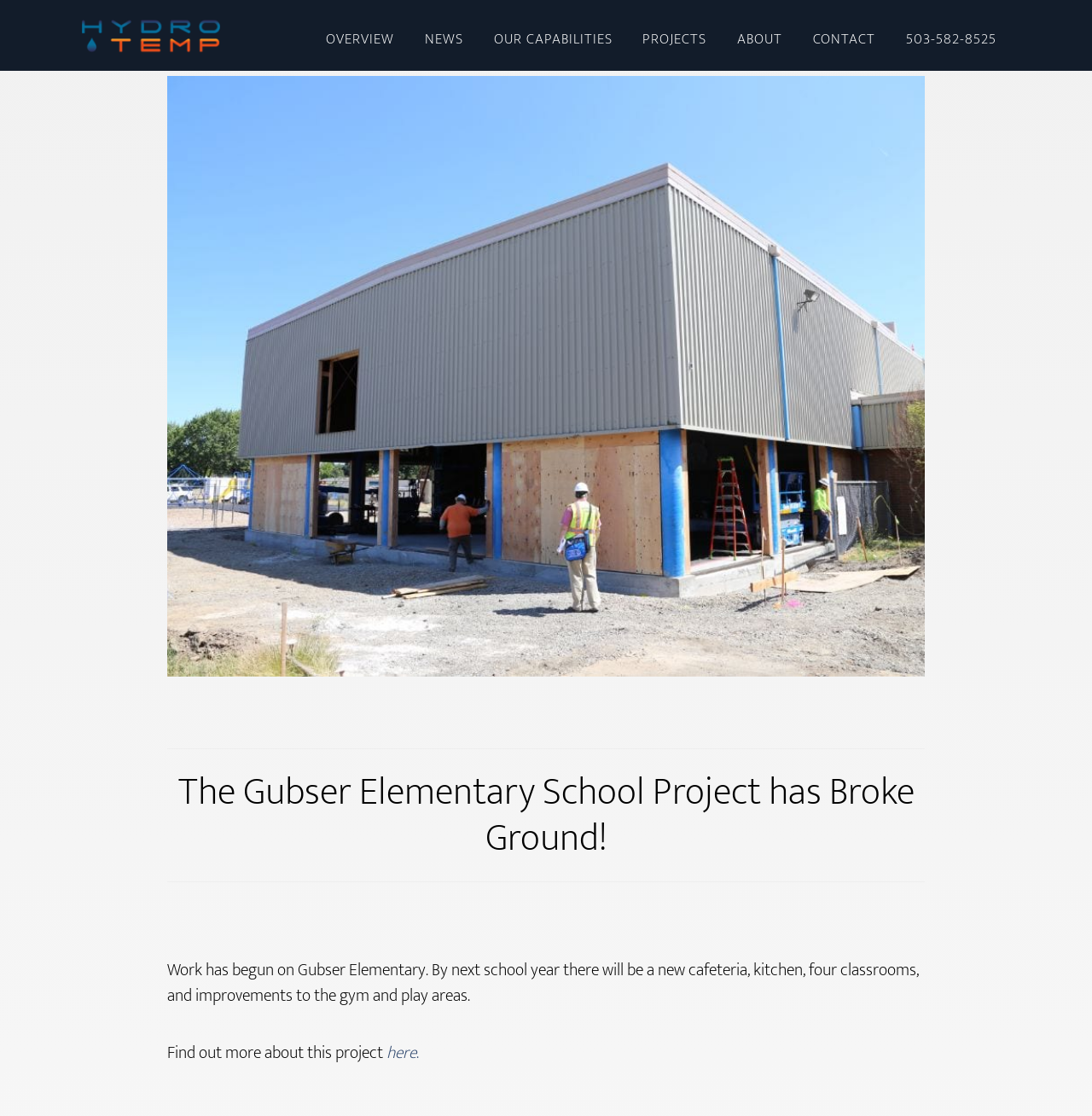Determine the bounding box coordinates for the element that should be clicked to follow this instruction: "read recent post about Analyzing Tapbit Exchange’s Recent Sharp Increase in Ranking and Its Prospects". The coordinates should be given as four float numbers between 0 and 1, in the format [left, top, right, bottom].

None